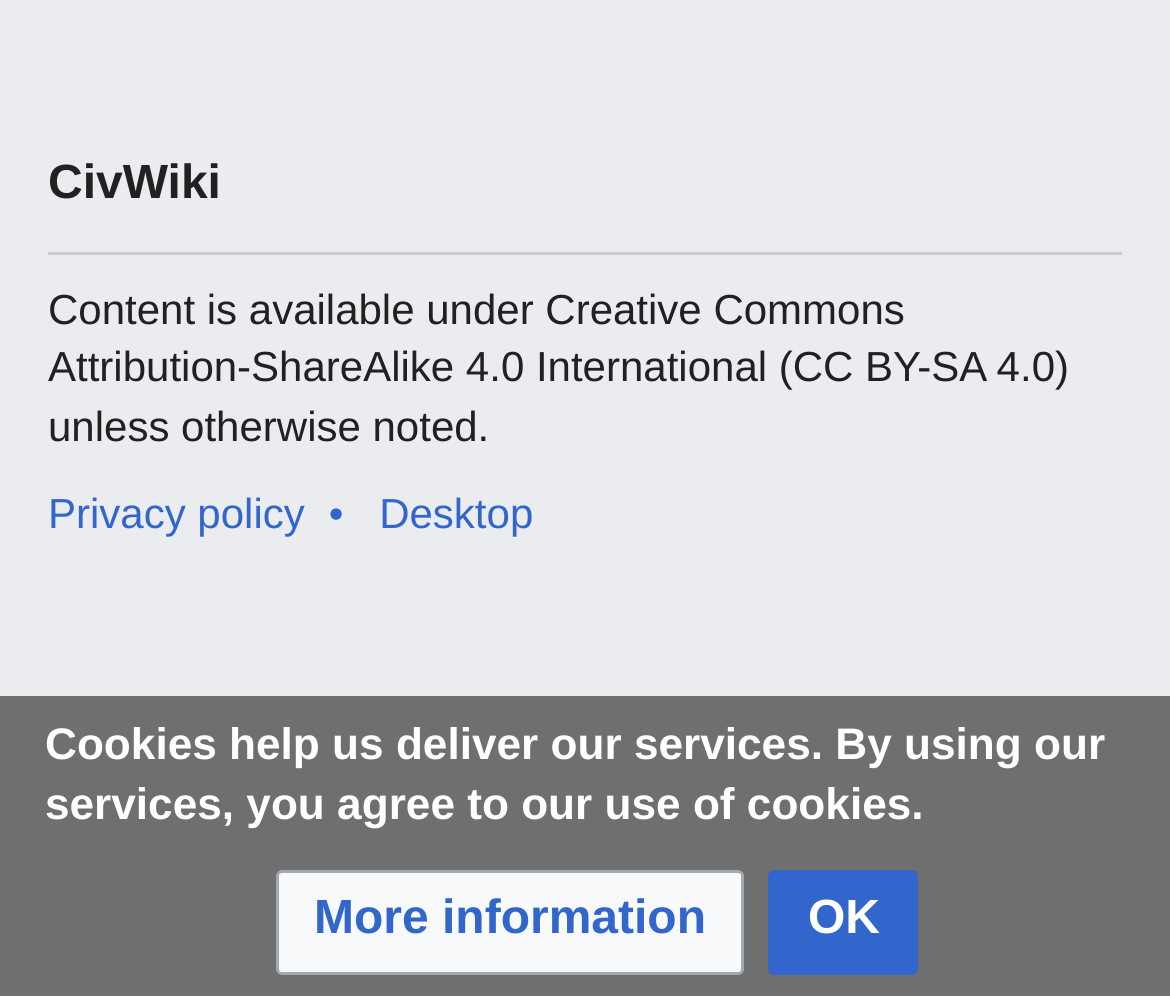Determine the bounding box for the UI element as described: "Construction of industrial facilities". The coordinates should be represented as four float numbers between 0 and 1, formatted as [left, top, right, bottom].

None